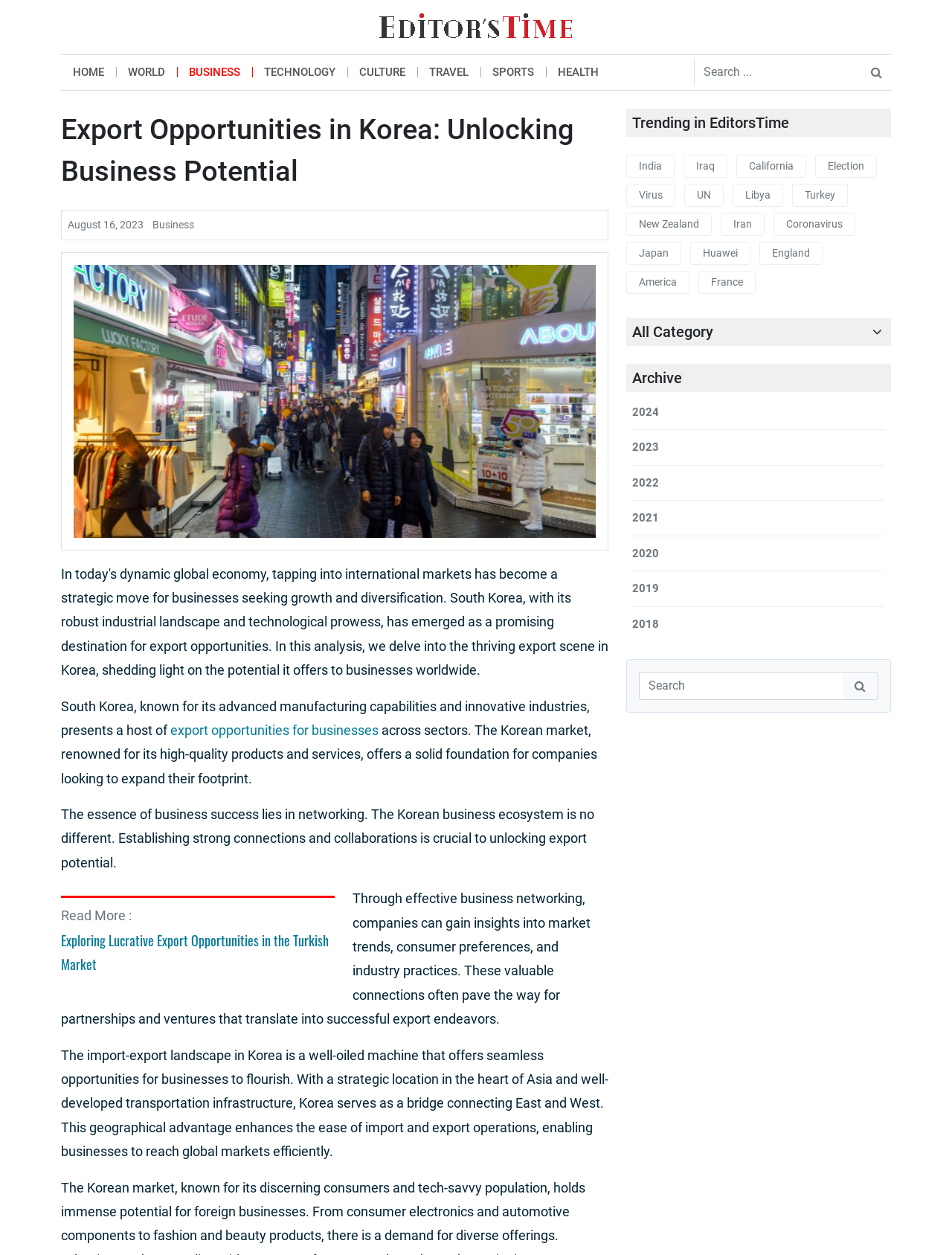Locate the bounding box coordinates of the clickable region to complete the following instruction: "Click the India link."

[0.658, 0.123, 0.709, 0.141]